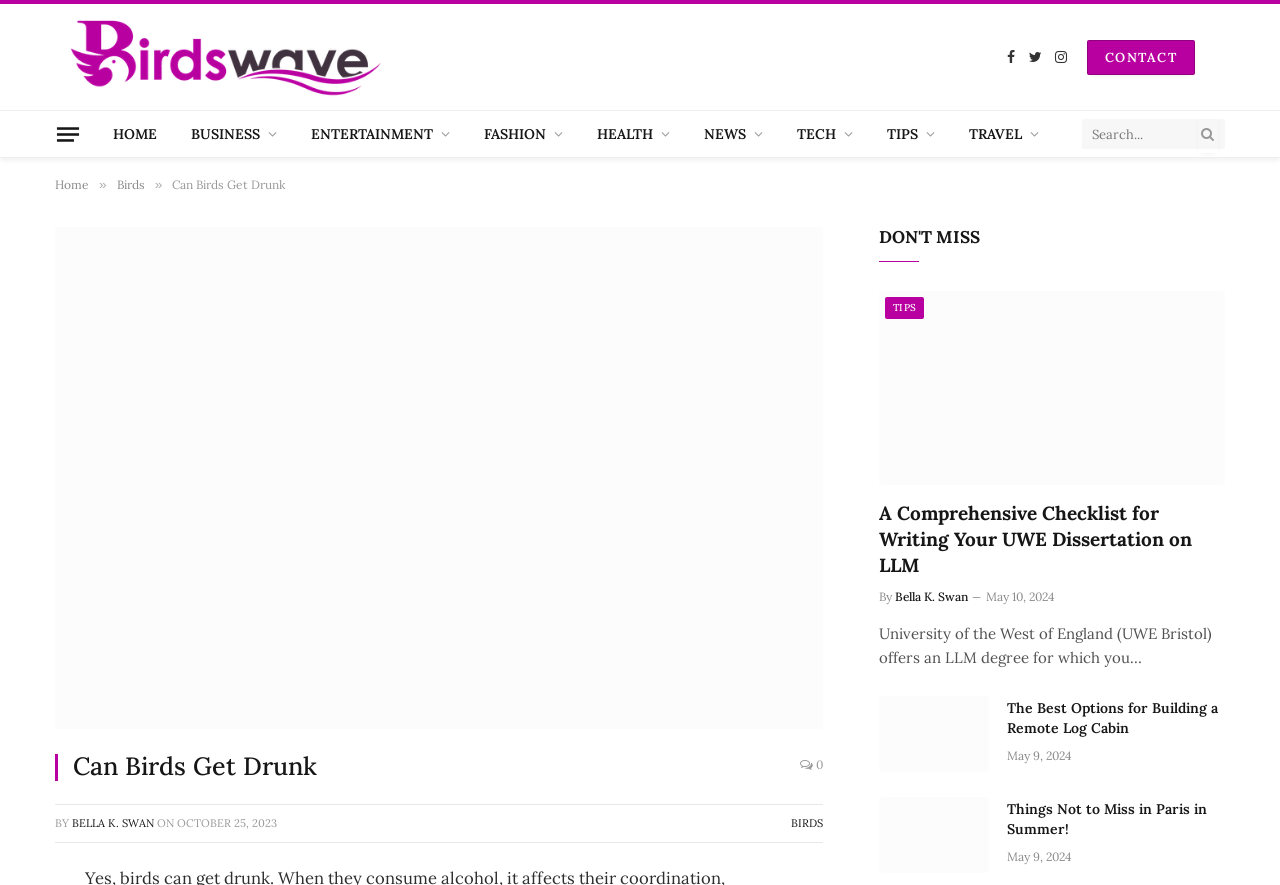Provide your answer to the question using just one word or phrase: How many social media links are present in the top-right corner of the webpage?

3